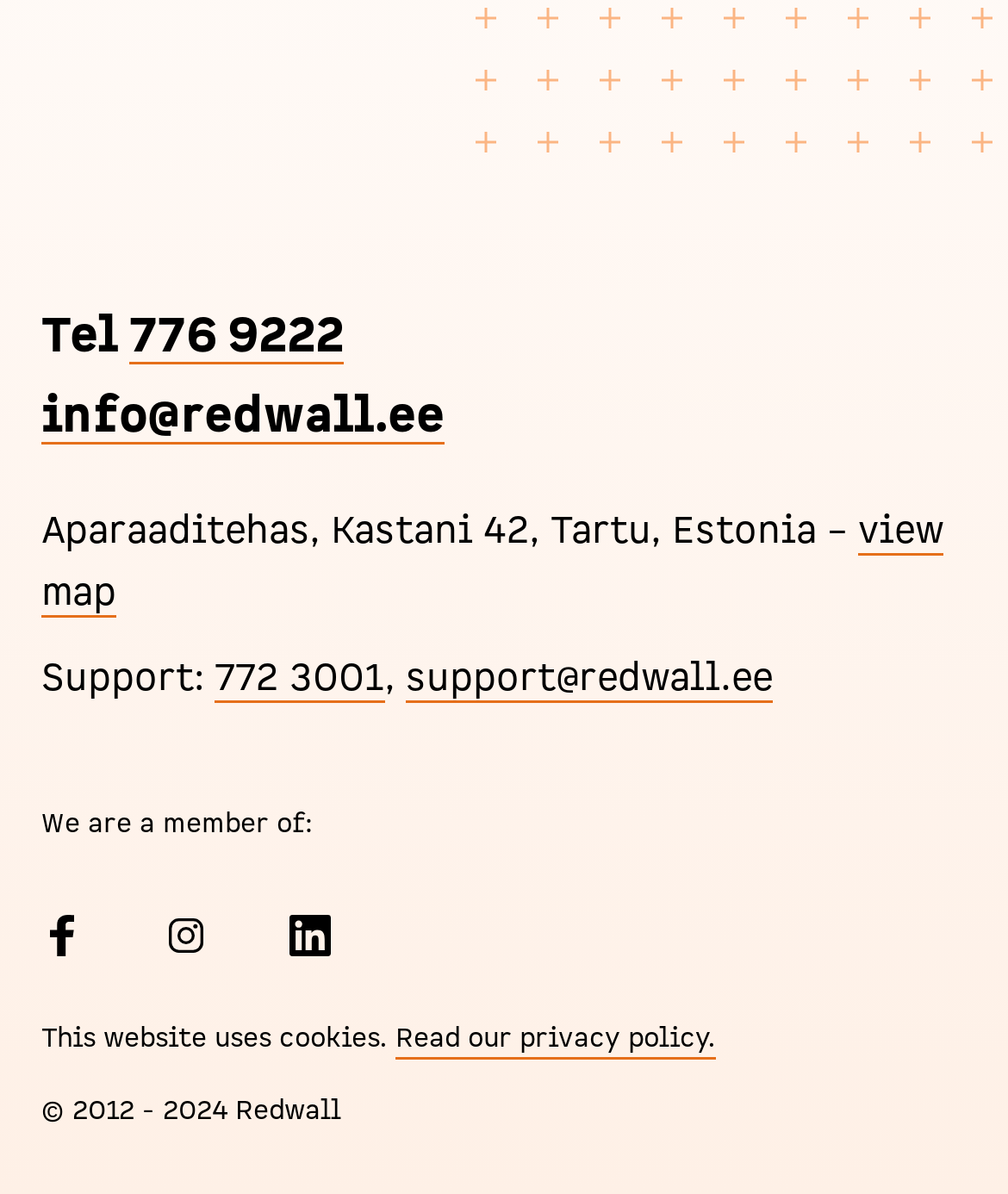Locate the bounding box coordinates of the clickable element to fulfill the following instruction: "Change language to Spanish". Provide the coordinates as four float numbers between 0 and 1 in the format [left, top, right, bottom].

None